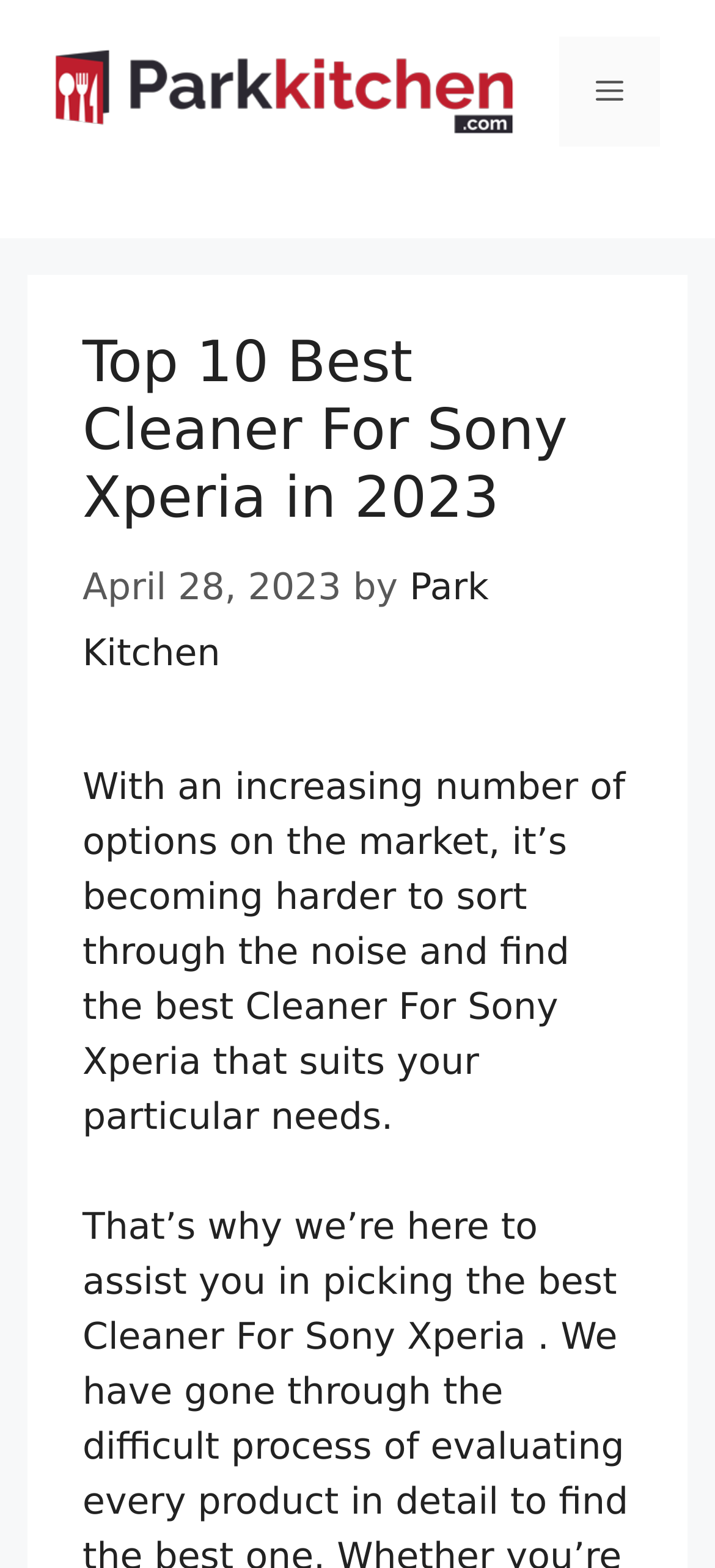Reply to the question with a single word or phrase:
What type of content is the article about?

Product review